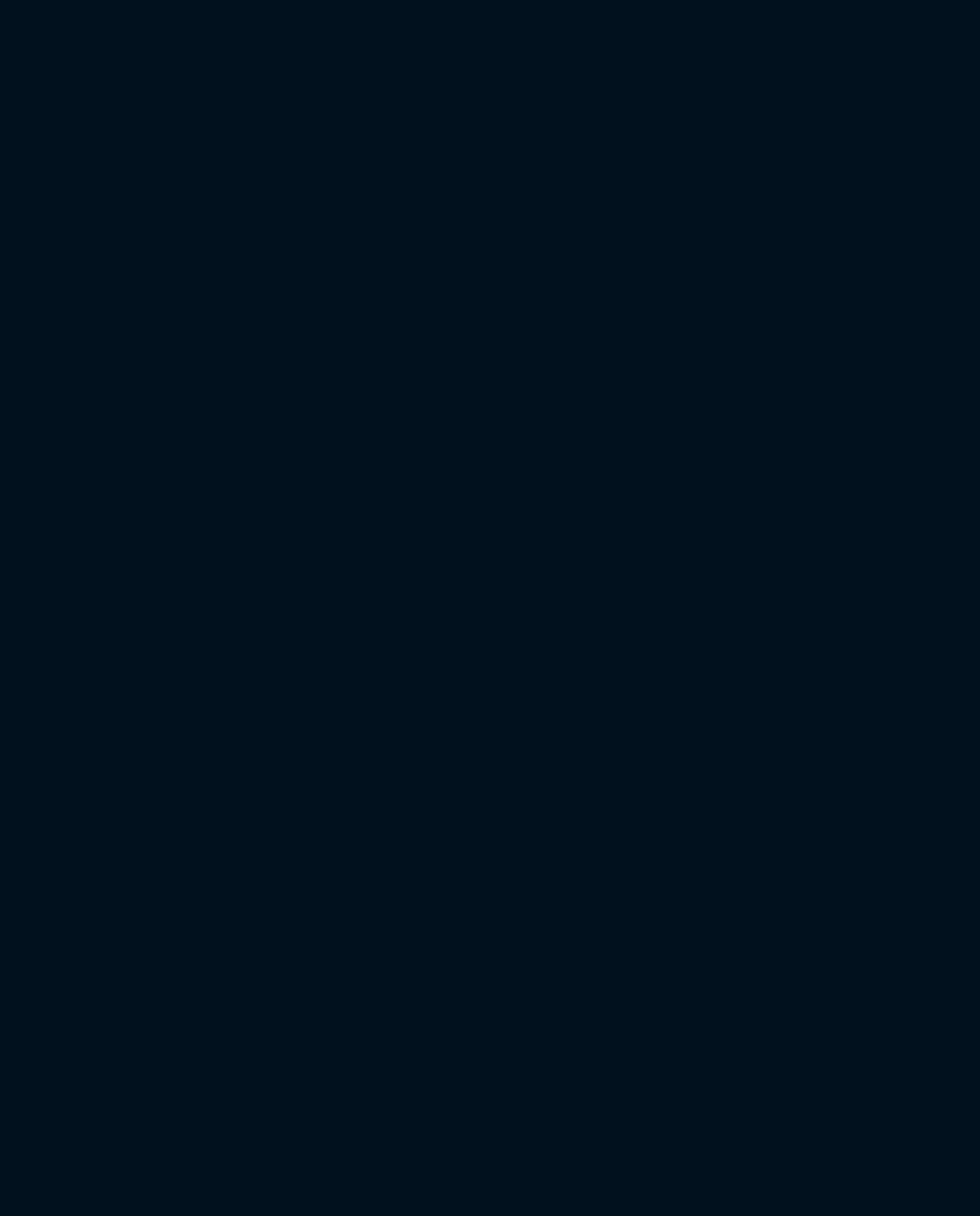Provide the bounding box coordinates of the area you need to click to execute the following instruction: "Click the 'Contact Us' link".

[0.016, 0.65, 0.076, 0.662]